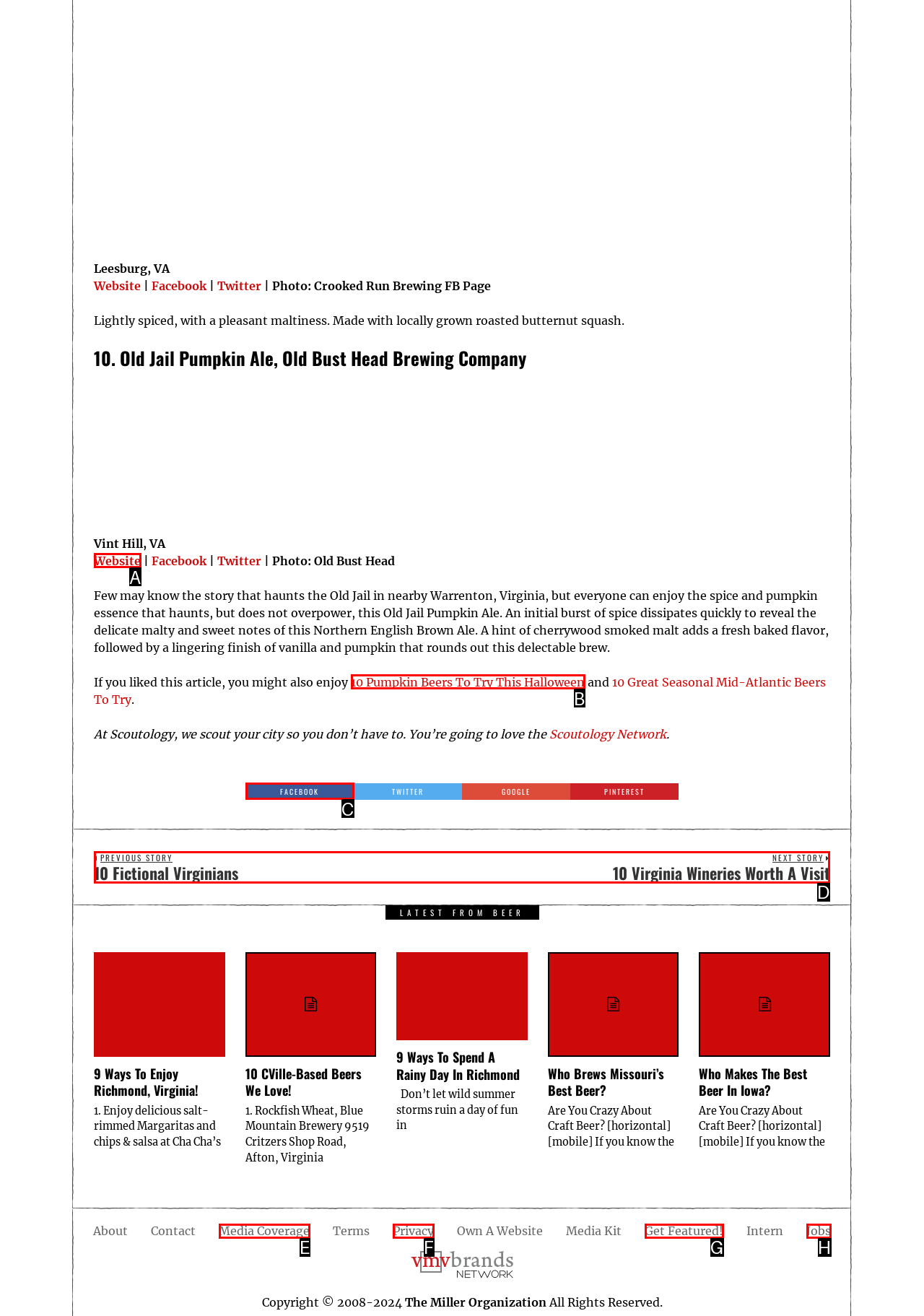Select the letter of the option that should be clicked to achieve the specified task: Explore the 'Posts' navigation. Respond with just the letter.

D